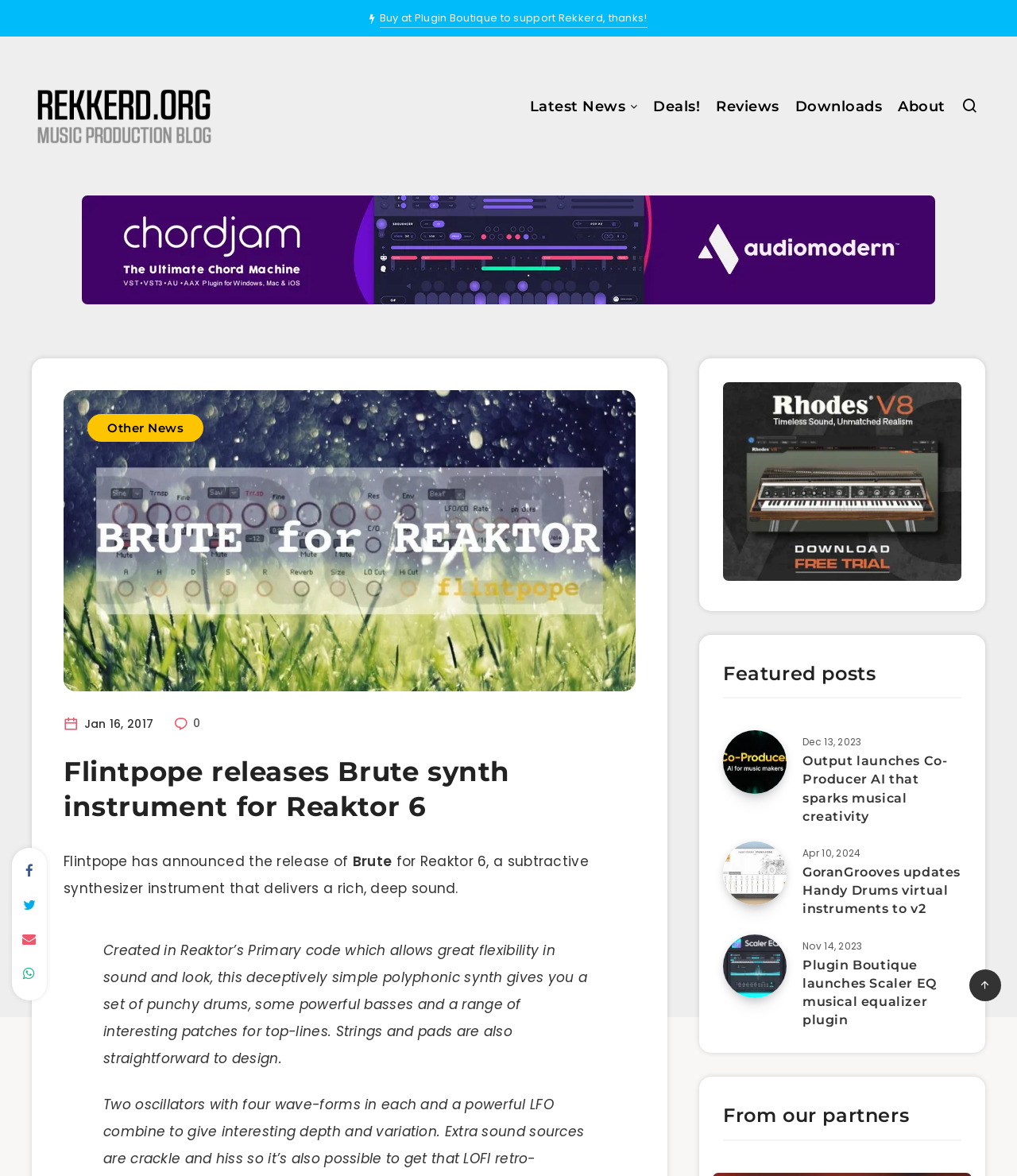Present a detailed account of what is displayed on the webpage.

This webpage is about music production and features a prominent article about the release of Brute, a subtractive synthesizer instrument for Reaktor 6. The article is accompanied by an image of the Brute synth. The webpage has a navigation menu at the top with links to "Latest News", "Deals!", "Reviews", "Downloads", and "About". There is also a link to "Buy at Plugin Boutique to support Rekkerd, thanks!" and a link to "Rekkerd.org" with an associated image.

Below the navigation menu, there is a section with a heading "Flintpope releases Brute synth instrument for Reaktor 6" and a brief description of the instrument. The description is followed by a longer text that provides more details about the instrument's capabilities and features.

On the right side of the page, there is a section with a heading "Featured posts" that lists three articles with images and links to "Output launches Co-Producer AI that sparks musical creativity", "GoranGrooves updates Handy Drums virtual instruments to v2", and "Plugin Boutique launches Scaler EQ musical equalizer plugin". Each article has a timestamp and a brief heading.

At the bottom of the page, there is a section with a heading "From our partners". The webpage also has several social media links and a link to "Audiomodern" with an associated image.